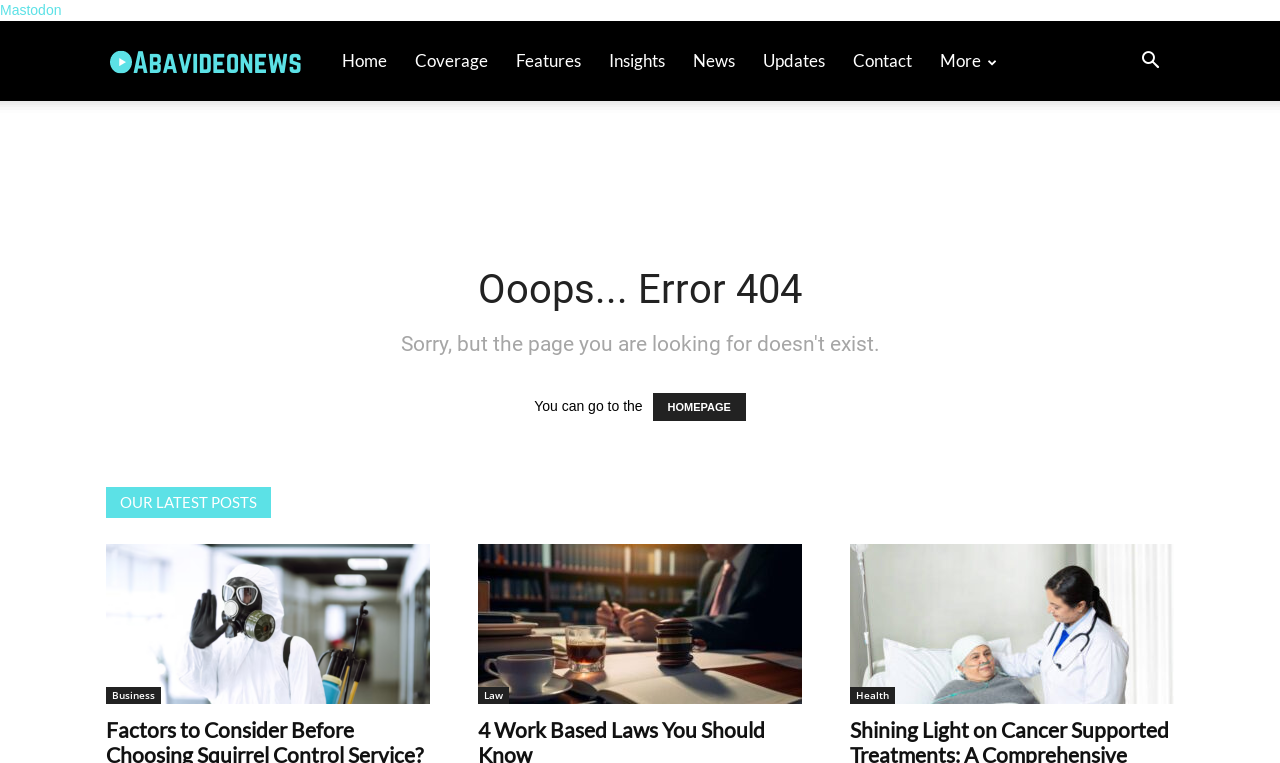Please identify the bounding box coordinates of where to click in order to follow the instruction: "check Business news".

[0.083, 0.9, 0.126, 0.923]